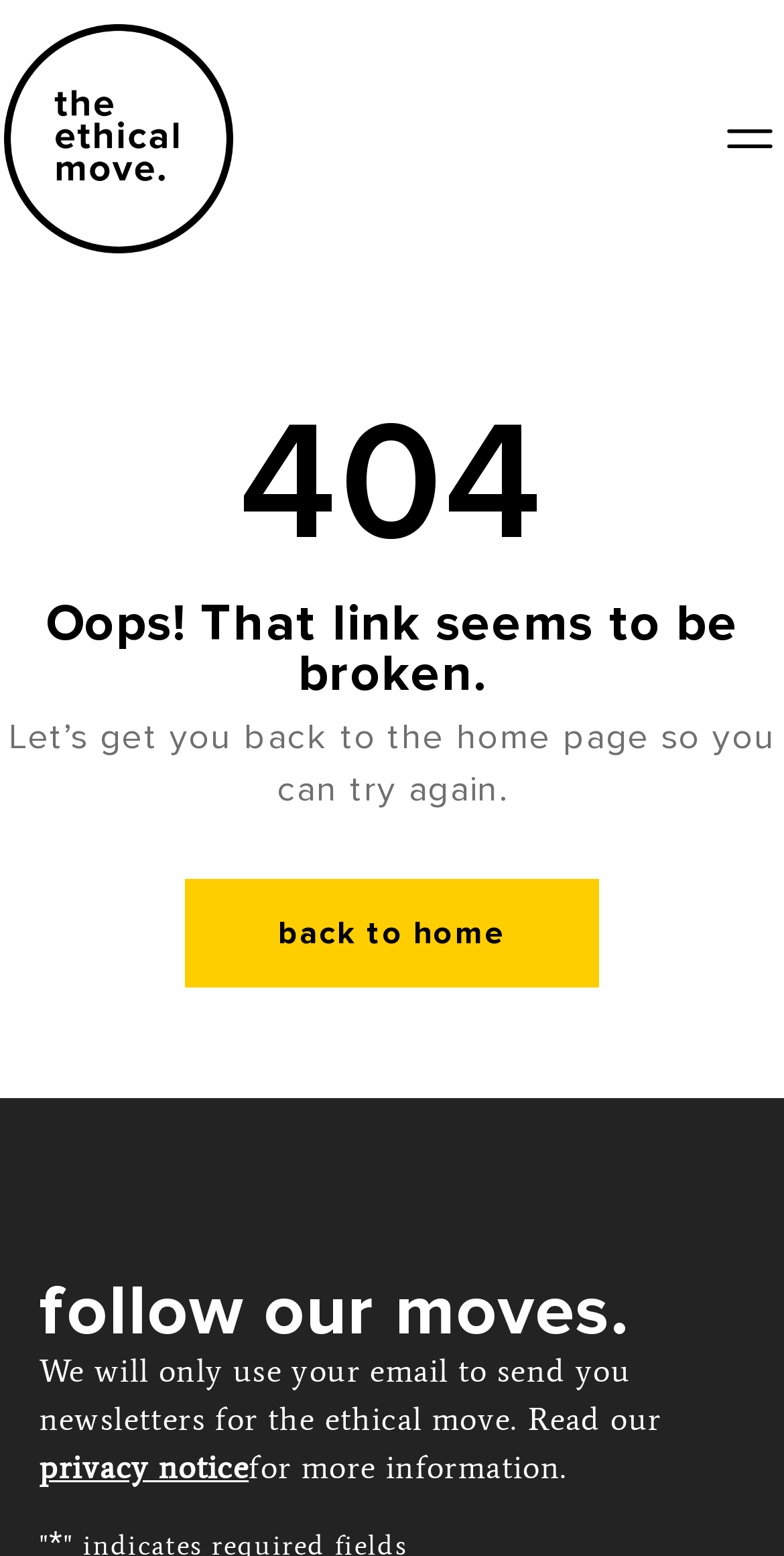Given the description "get involved", determine the bounding box of the corresponding UI element.

[0.077, 0.44, 0.923, 0.503]